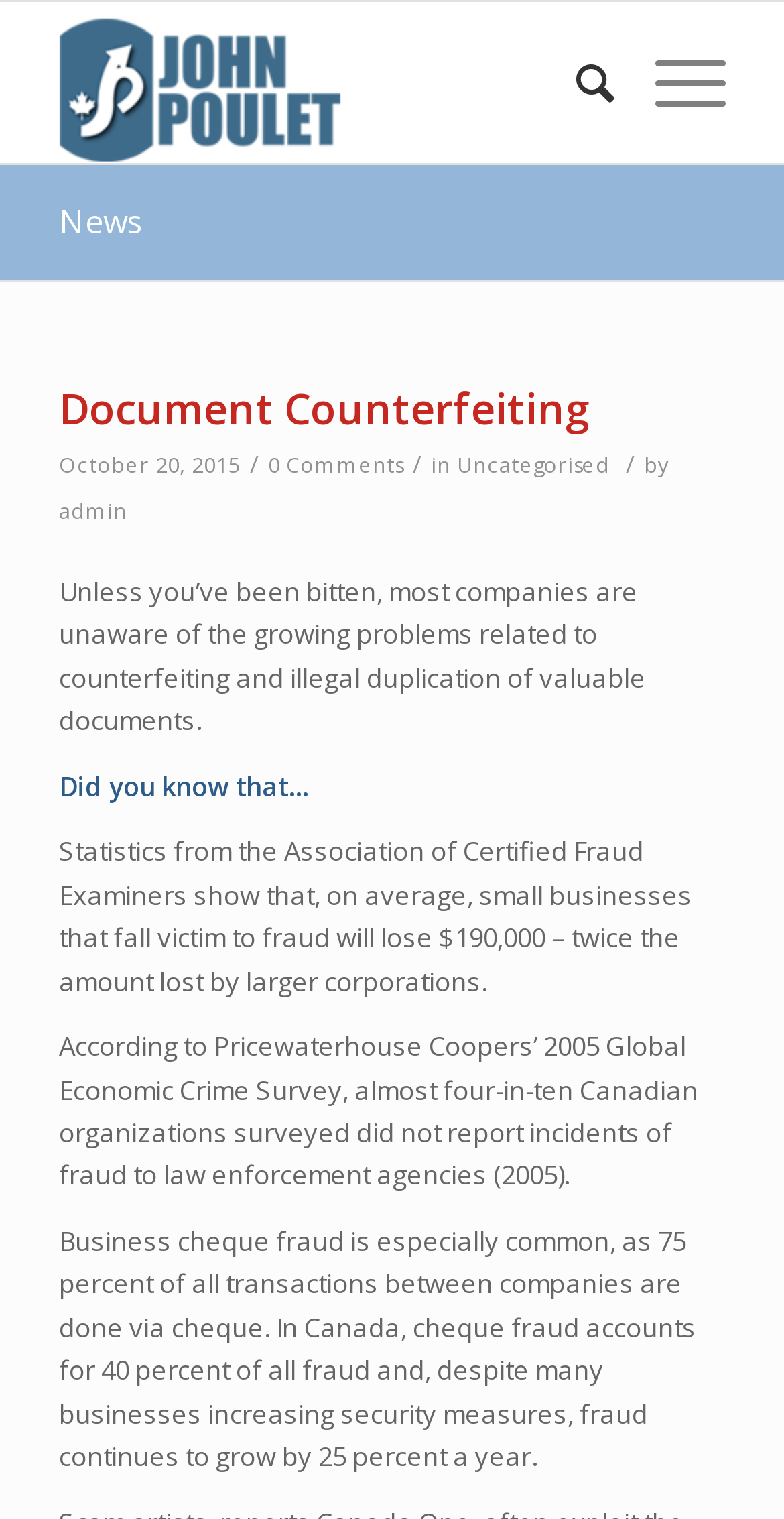Pinpoint the bounding box coordinates of the area that should be clicked to complete the following instruction: "Click on the JPoulet Cheque Writing Services logo". The coordinates must be given as four float numbers between 0 and 1, i.e., [left, top, right, bottom].

[0.075, 0.001, 0.437, 0.107]